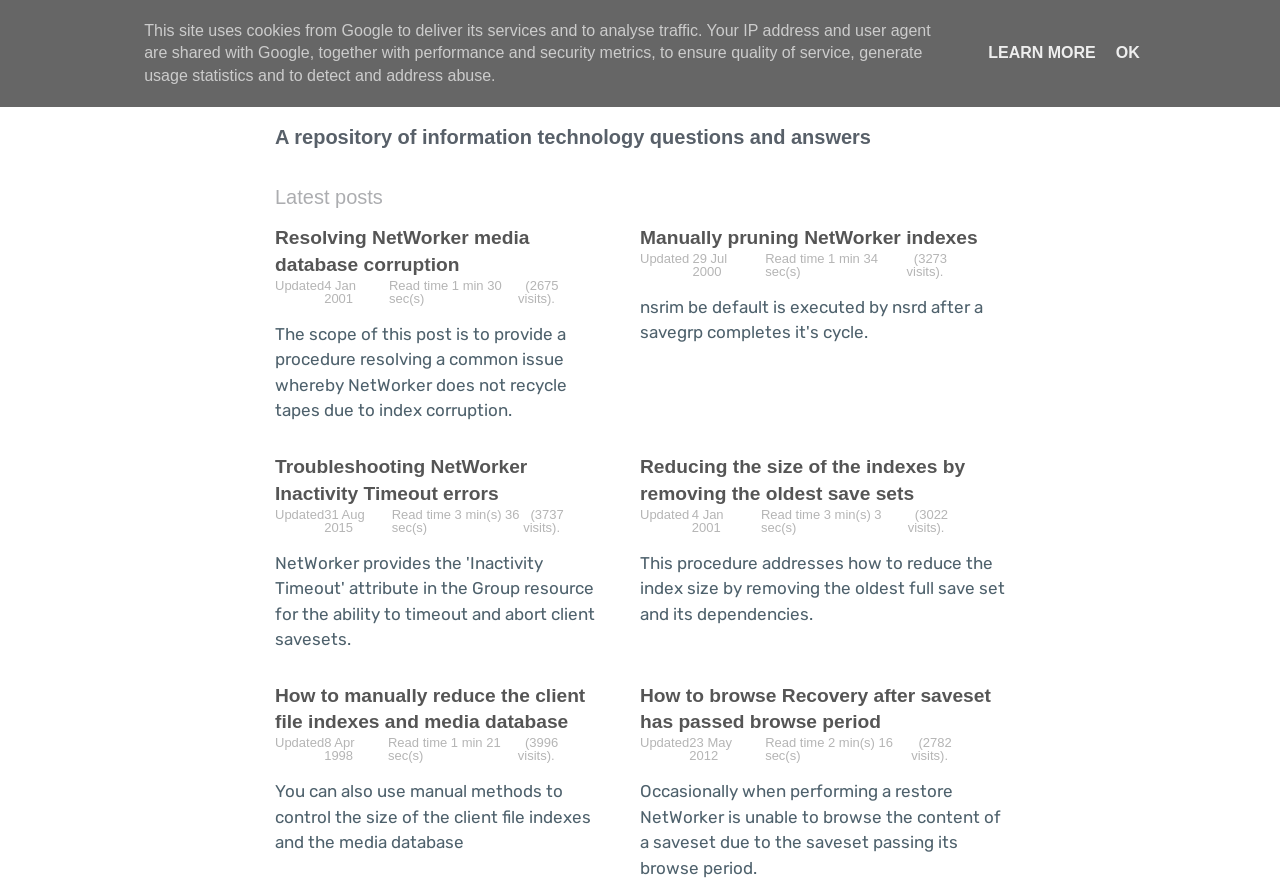Please identify the bounding box coordinates of the clickable area that will fulfill the following instruction: "go to church1e's blog". The coordinates should be in the format of four float numbers between 0 and 1, i.e., [left, top, right, bottom].

[0.178, 0.02, 0.295, 0.047]